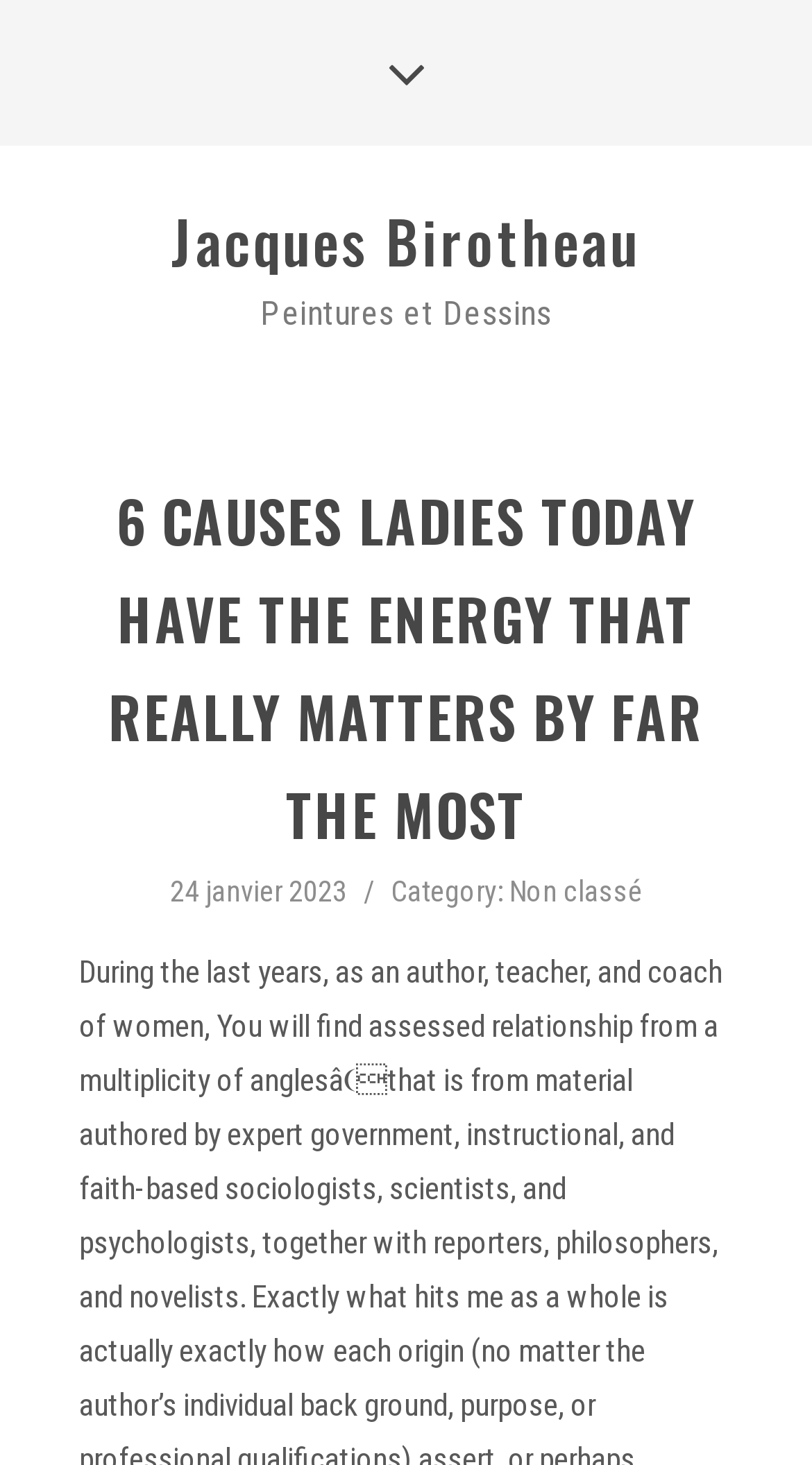Locate the bounding box coordinates for the element described below: "Non classé". The coordinates must be four float values between 0 and 1, formatted as [left, top, right, bottom].

[0.627, 0.597, 0.791, 0.62]